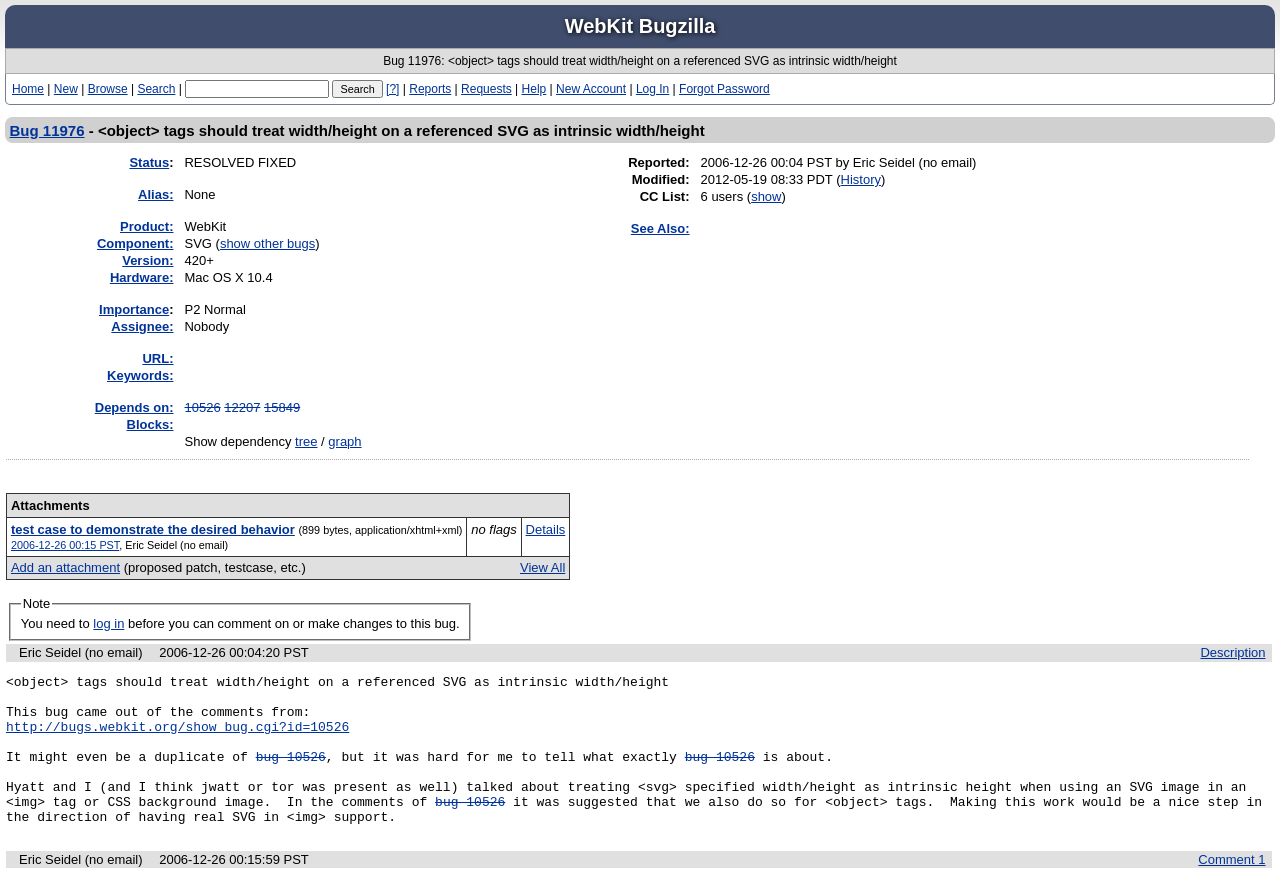Find the bounding box coordinates of the clickable region needed to perform the following instruction: "Create a new account". The coordinates should be provided as four float numbers between 0 and 1, i.e., [left, top, right, bottom].

[0.434, 0.093, 0.489, 0.109]